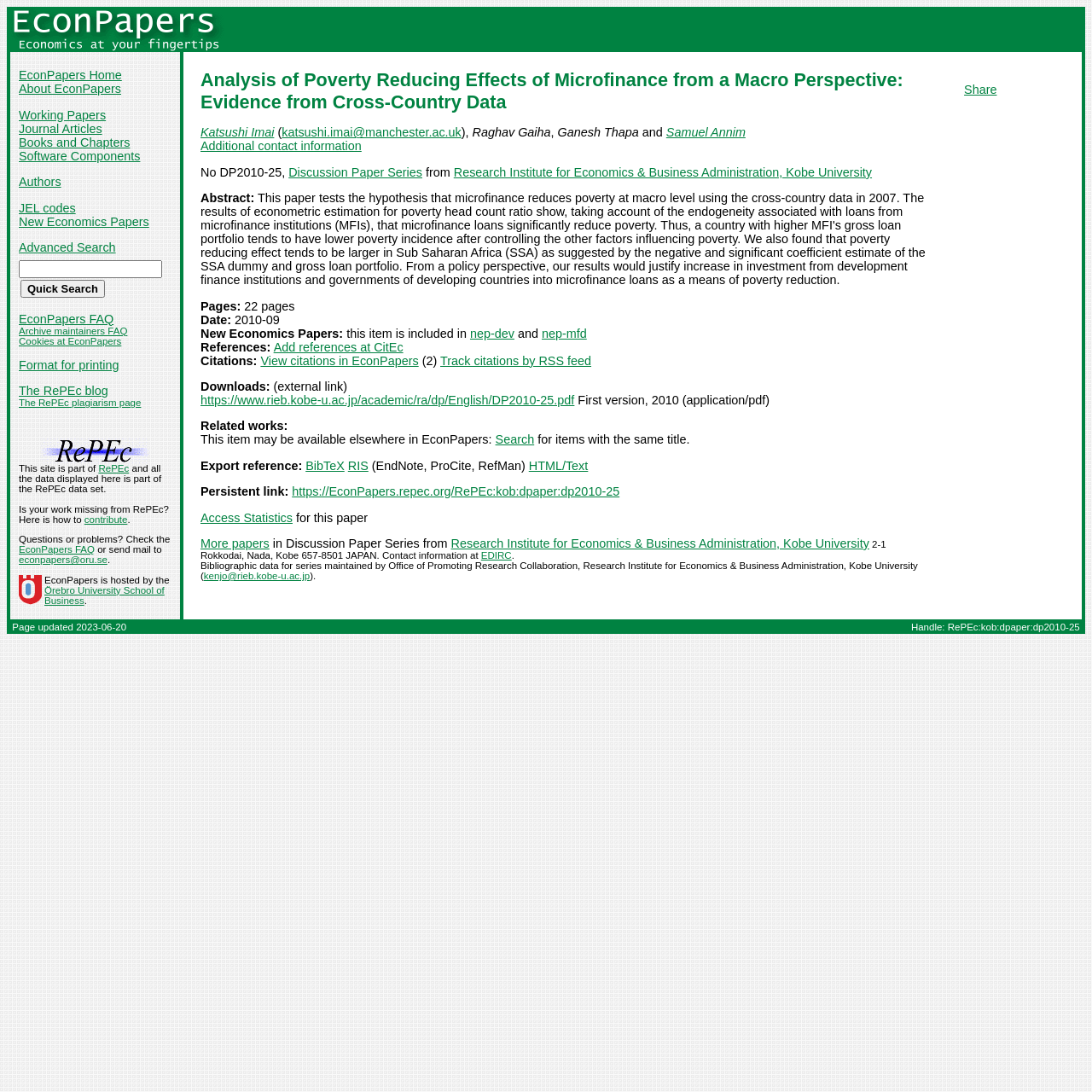Kindly determine the bounding box coordinates for the area that needs to be clicked to execute this instruction: "Click on the 'Quick Search' button".

[0.019, 0.256, 0.096, 0.273]